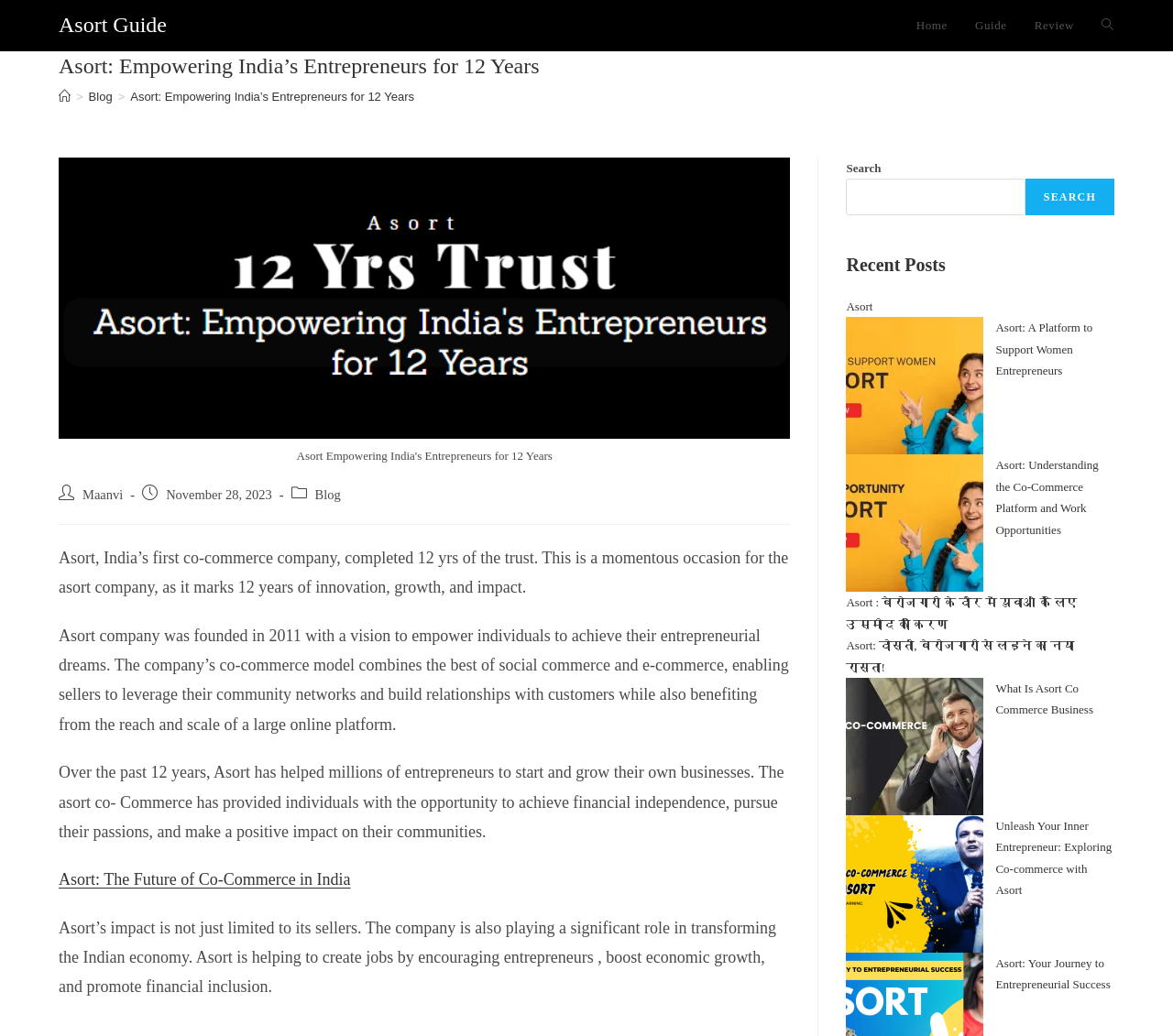Determine the bounding box coordinates for the element that should be clicked to follow this instruction: "Check out the 'Recent Posts'". The coordinates should be given as four float numbers between 0 and 1, in the format [left, top, right, bottom].

[0.721, 0.243, 0.95, 0.268]